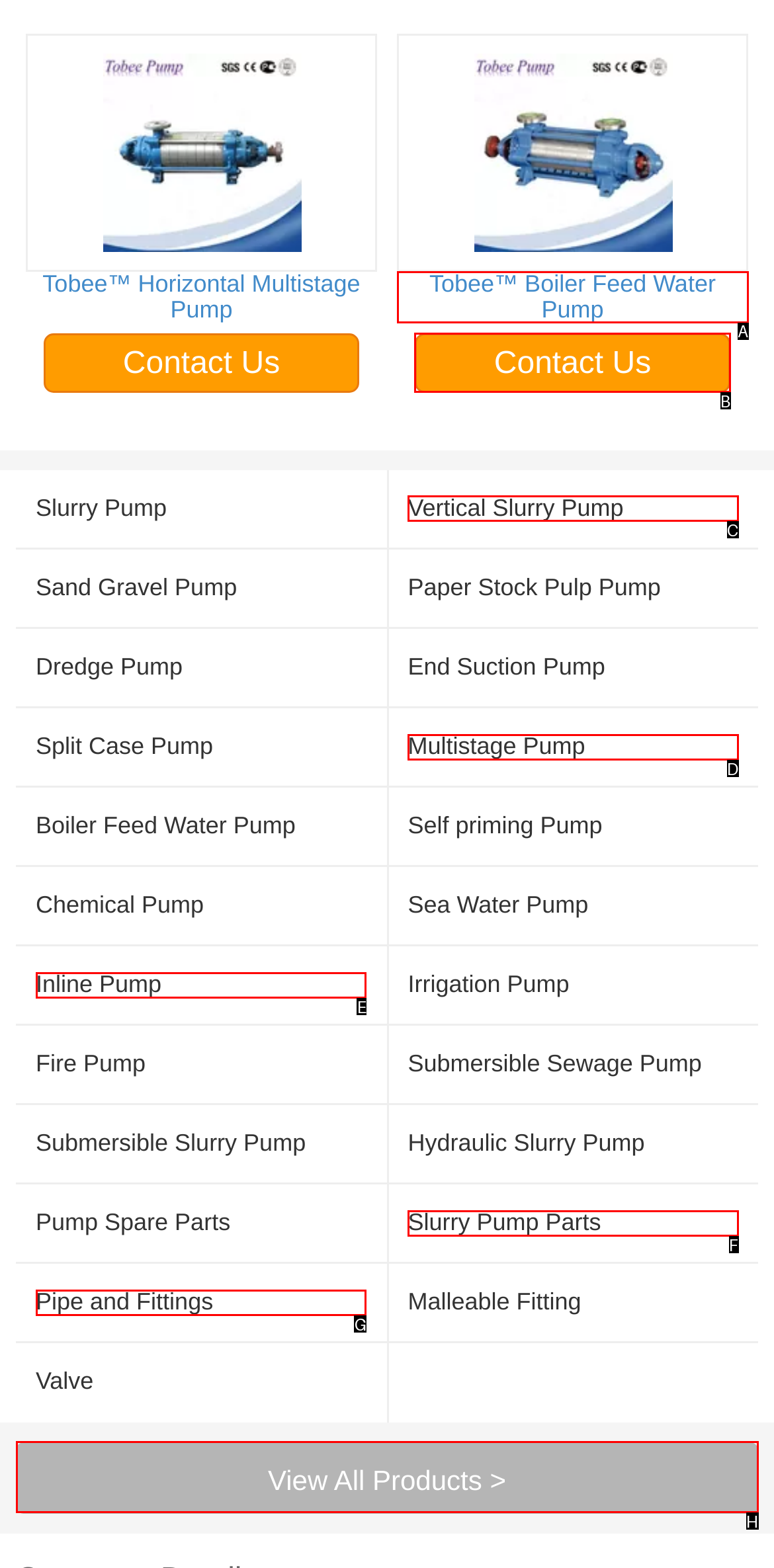Tell me which one HTML element I should click to complete the following instruction: Explore Boiler Feed Water Pump
Answer with the option's letter from the given choices directly.

A